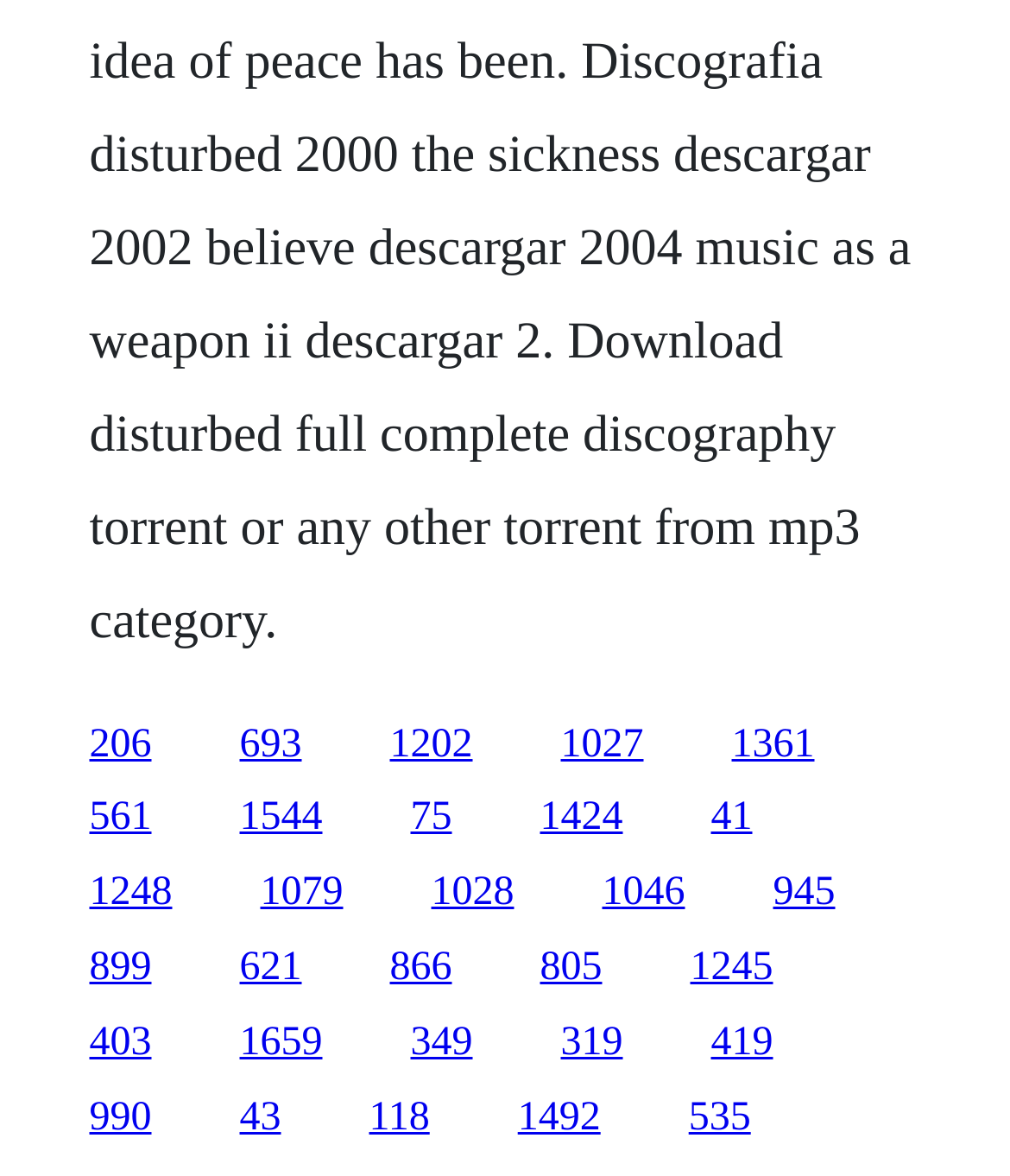Provide the bounding box coordinates of the section that needs to be clicked to accomplish the following instruction: "access the fifteenth link."

[0.683, 0.804, 0.765, 0.841]